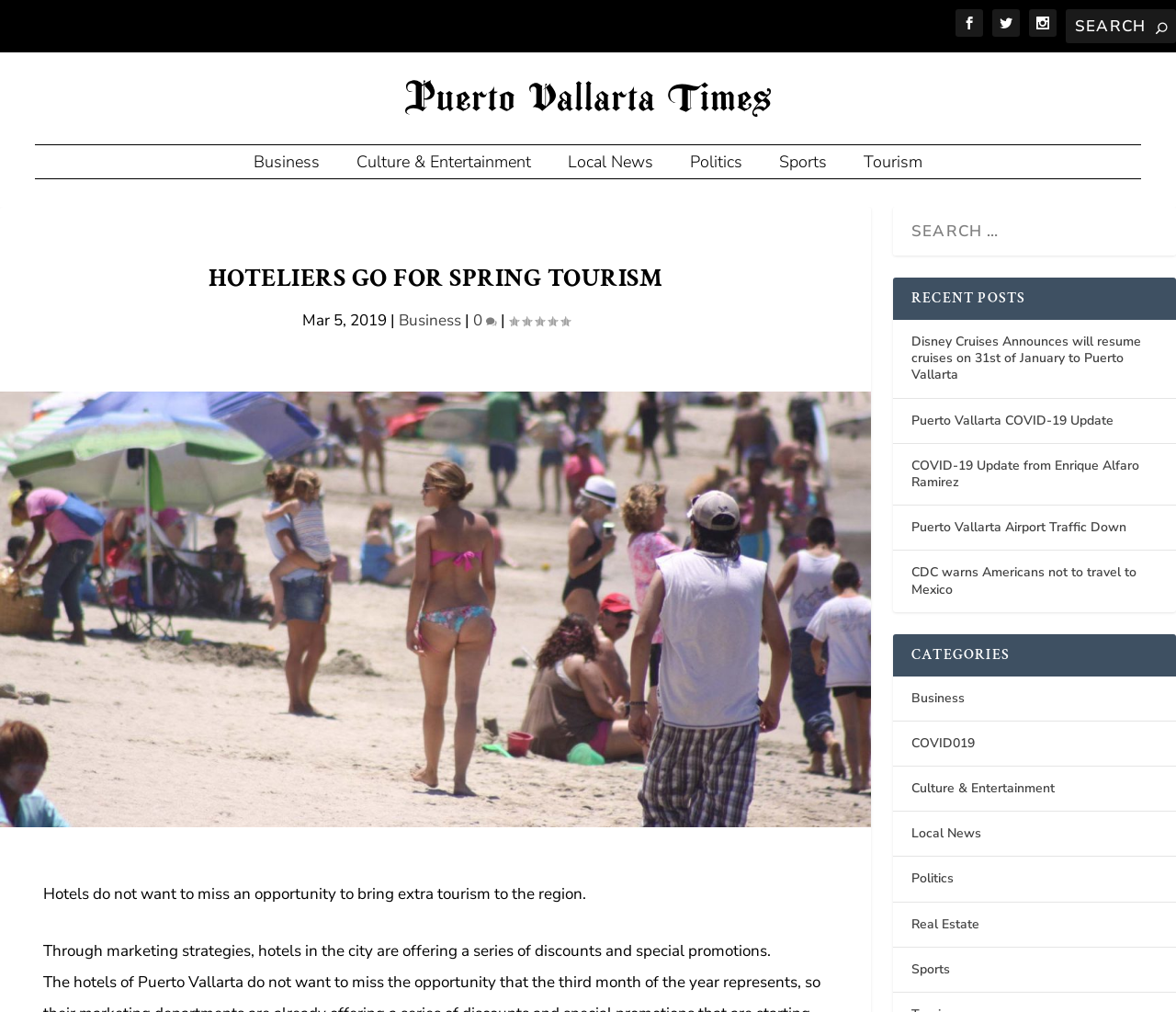Please specify the bounding box coordinates of the clickable region necessary for completing the following instruction: "Read the news about hoteliers going for spring tourism". The coordinates must consist of four float numbers between 0 and 1, i.e., [left, top, right, bottom].

[0.047, 0.259, 0.694, 0.301]